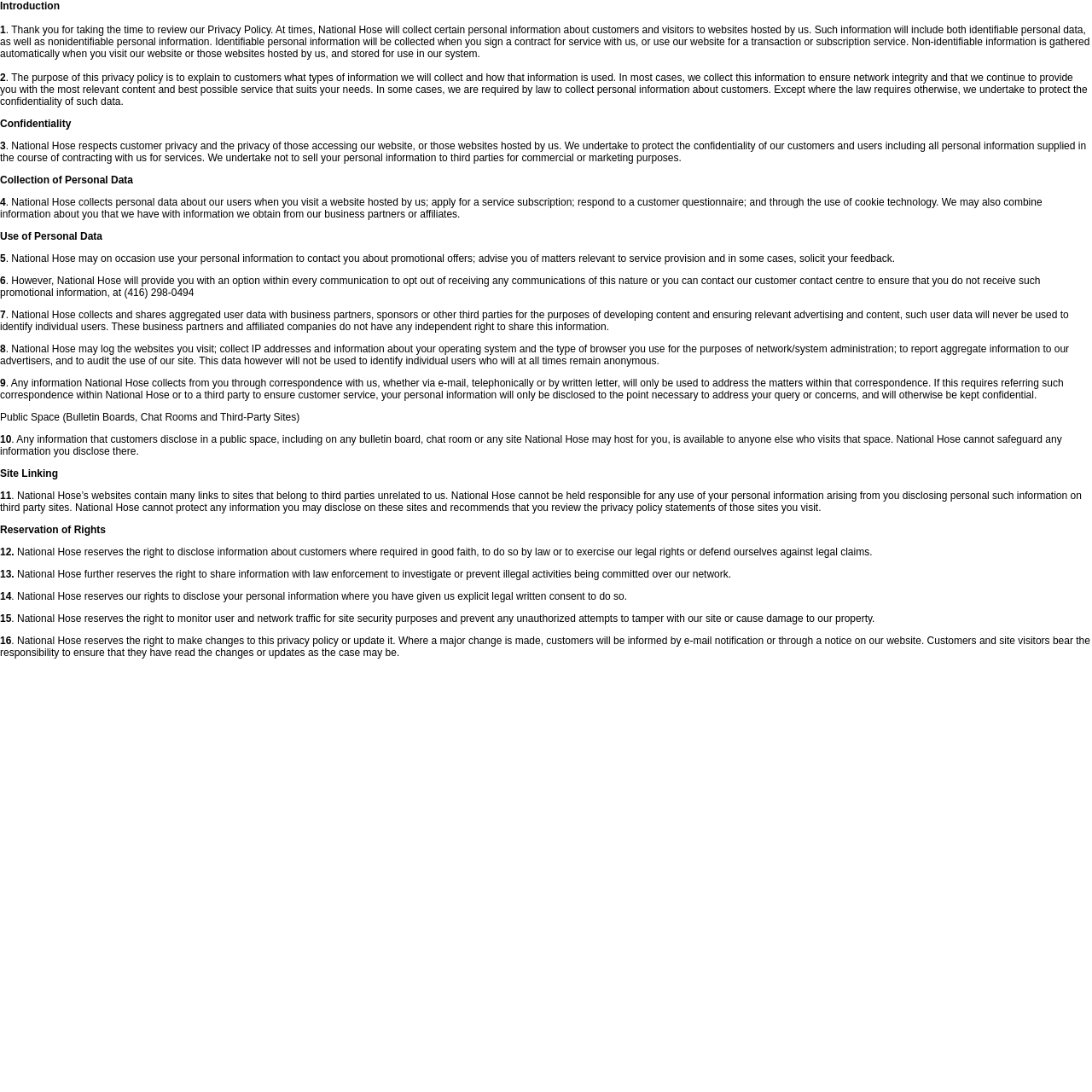How can users opt out of receiving promotional information?
With the help of the image, please provide a detailed response to the question.

According to the webpage, users can opt out of receiving promotional information by contacting the customer contact centre at (416) 298-0494 or by opting out within every communication they receive from National Hose.